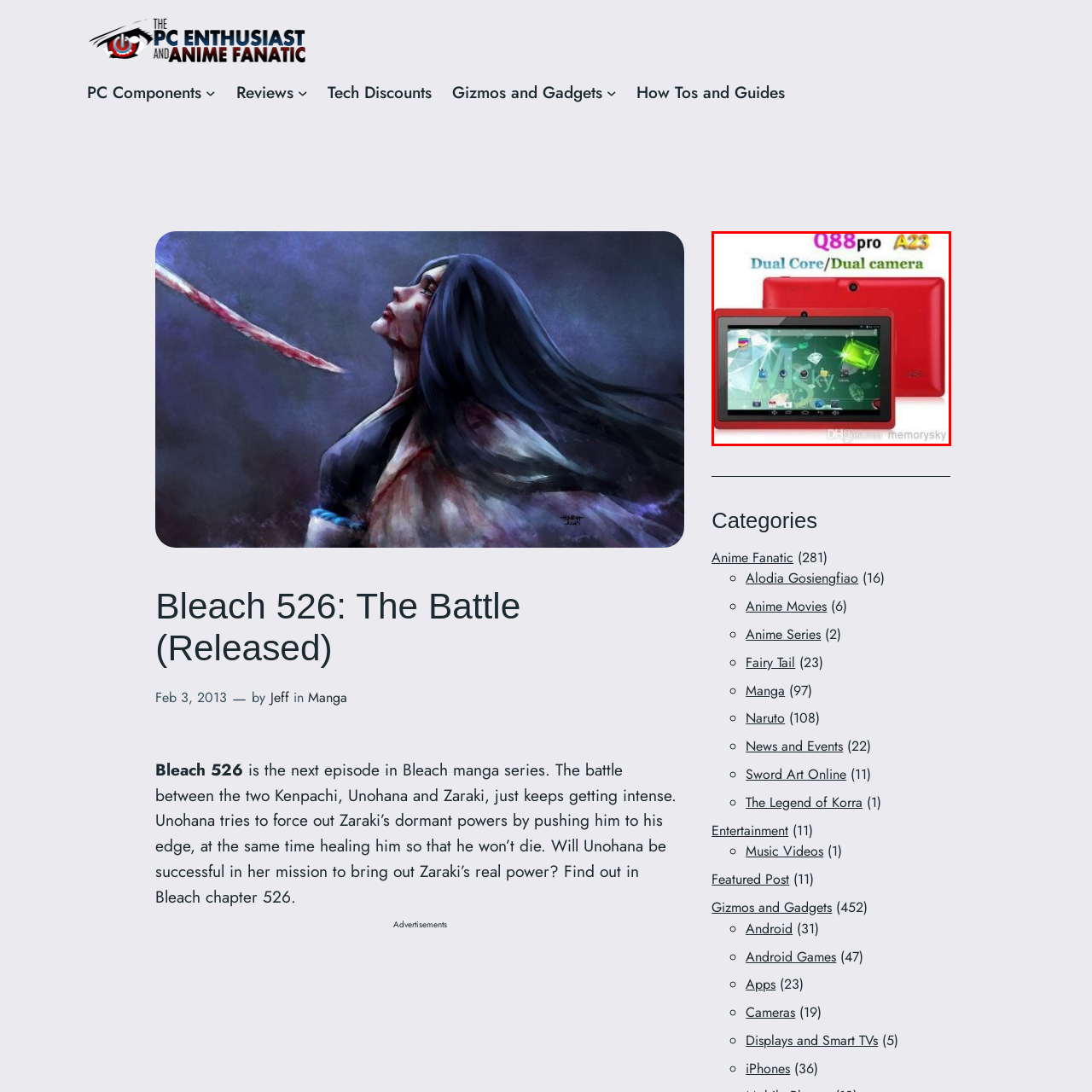Write a detailed description of the image enclosed in the red-bordered box.

The image features a vibrant red tablet computer, labeled the "Q88pro A23," showcasing its dual-core capabilities and dual camera functionality. The tablet is presented in a dynamic display, with its screen active, showcasing colorful icons and a visually appealing background that suggests a user-friendly interface. This advertisement highlights the device as a sleek and modern option for tech enthusiasts, emphasizing its features such as dual cameras and a powerful dual-core processor, appealing to potential buyers looking for versatility and performance in a portable device. The branding suggests that it's designed for users who appreciate both aesthetics and functionality in their gadgets.